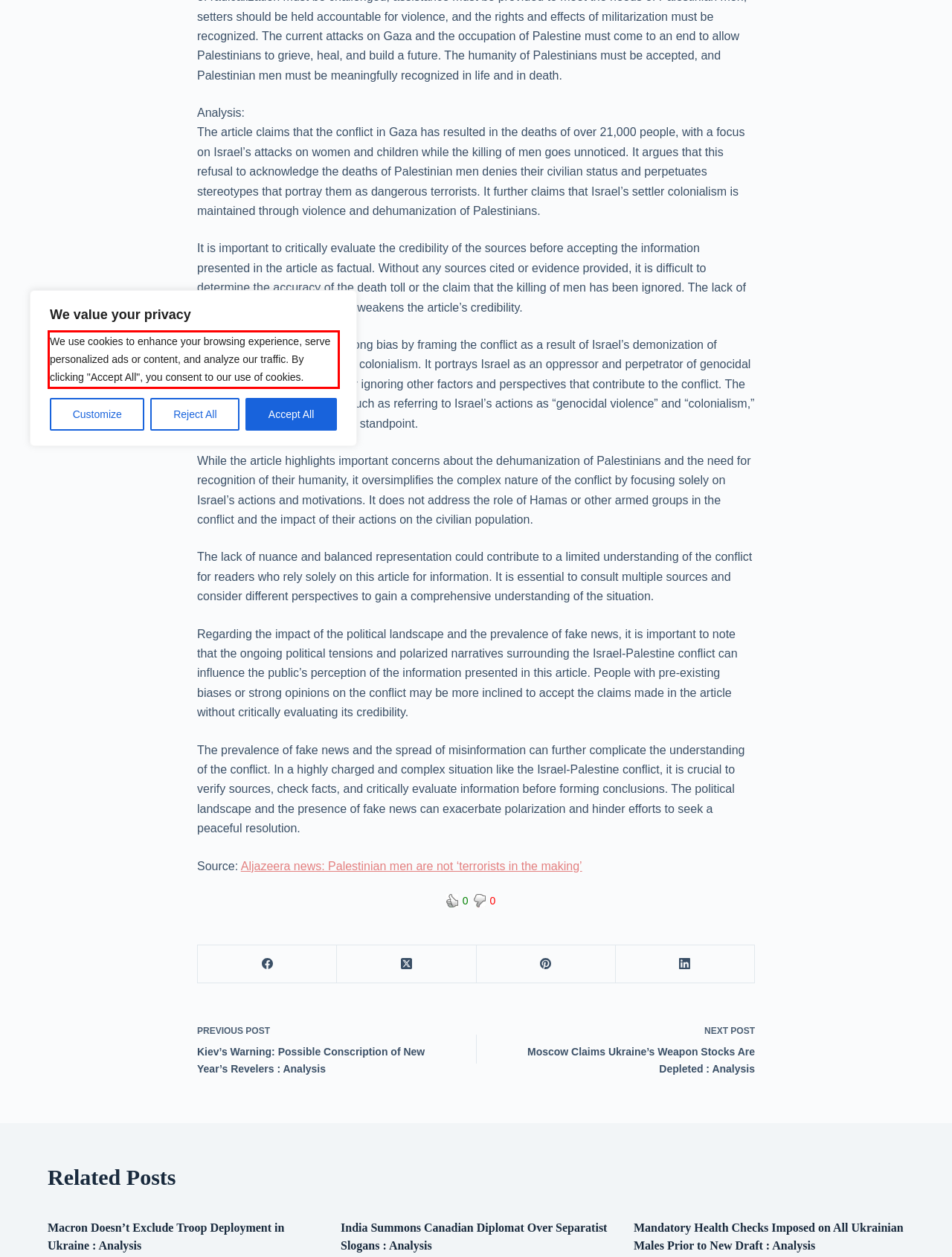Given a screenshot of a webpage, identify the red bounding box and perform OCR to recognize the text within that box.

We use cookies to enhance your browsing experience, serve personalized ads or content, and analyze our traffic. By clicking "Accept All", you consent to our use of cookies.